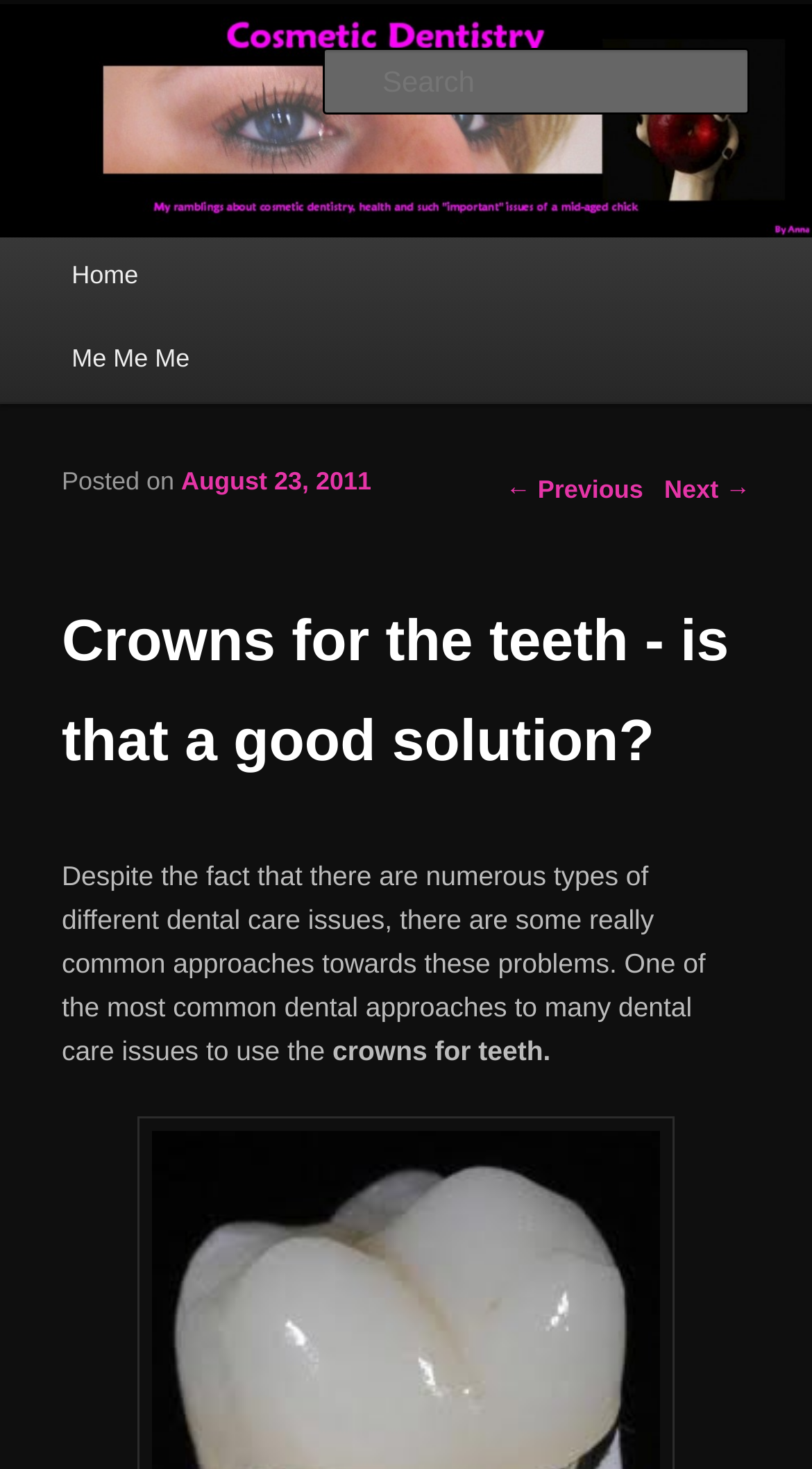Determine the bounding box coordinates of the region I should click to achieve the following instruction: "View the main menu". Ensure the bounding box coordinates are four float numbers between 0 and 1, i.e., [left, top, right, bottom].

[0.0, 0.161, 0.165, 0.191]